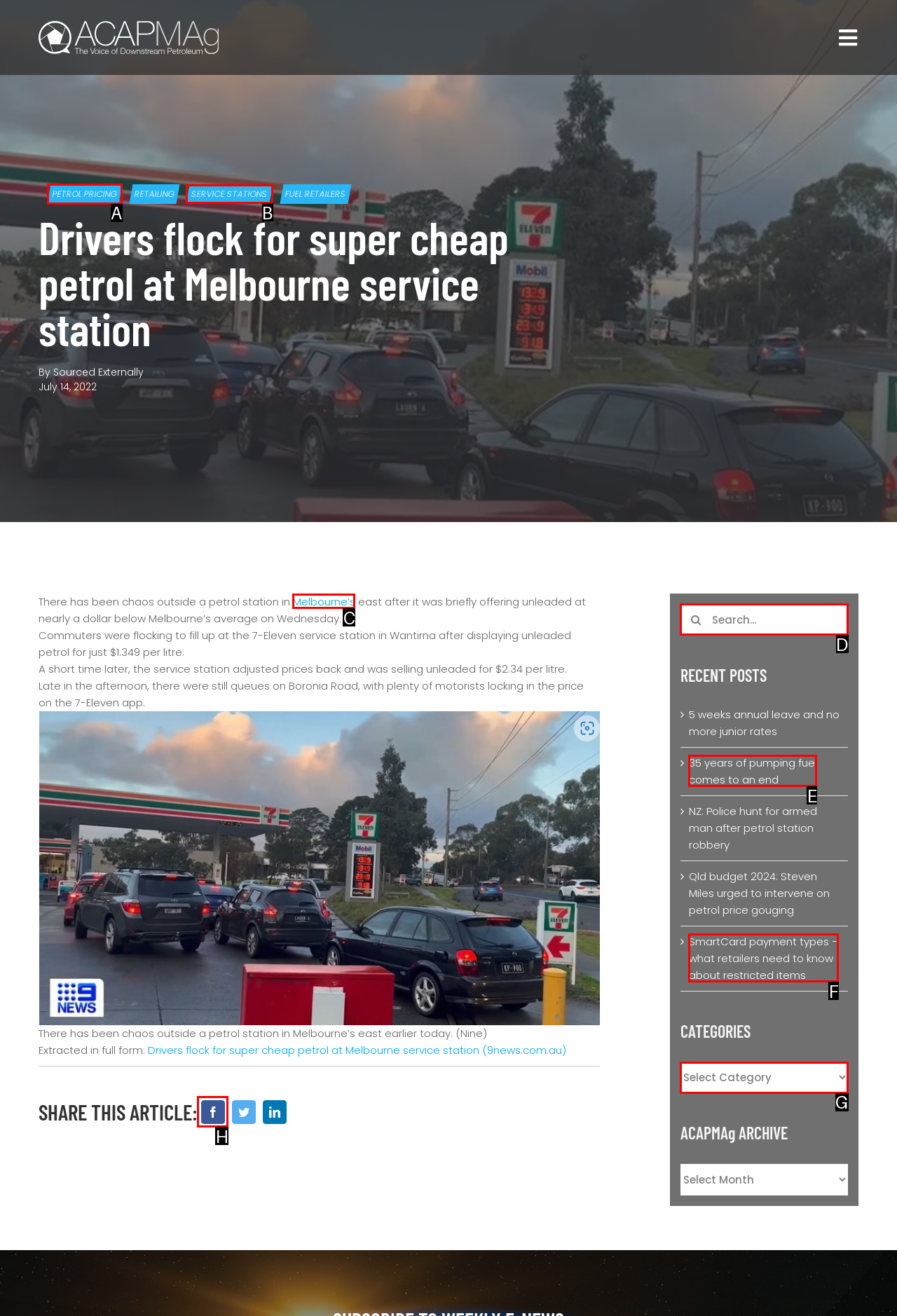Determine which HTML element I should select to execute the task: Read about petrol pricing
Reply with the corresponding option's letter from the given choices directly.

A